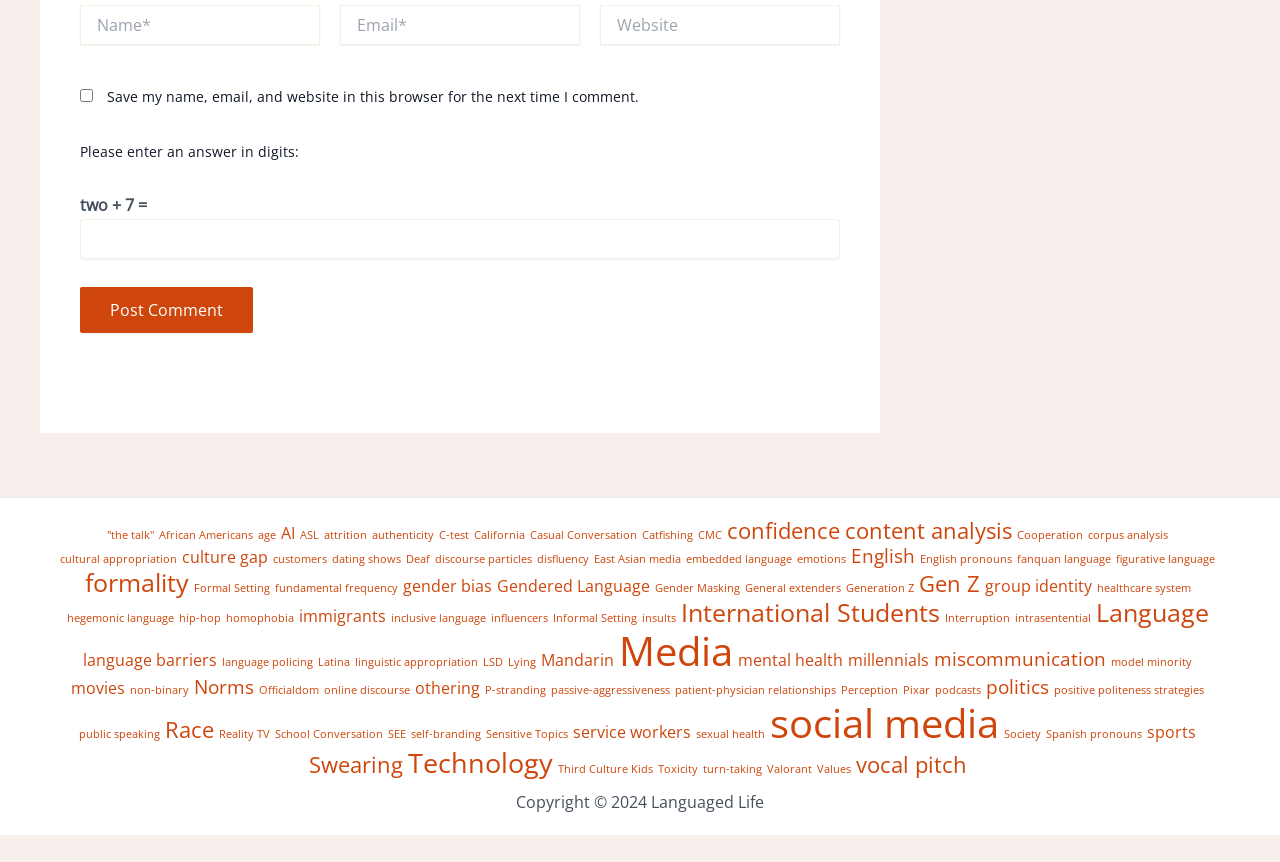Use a single word or phrase to answer the following:
How many links are there in the footer widget?

45